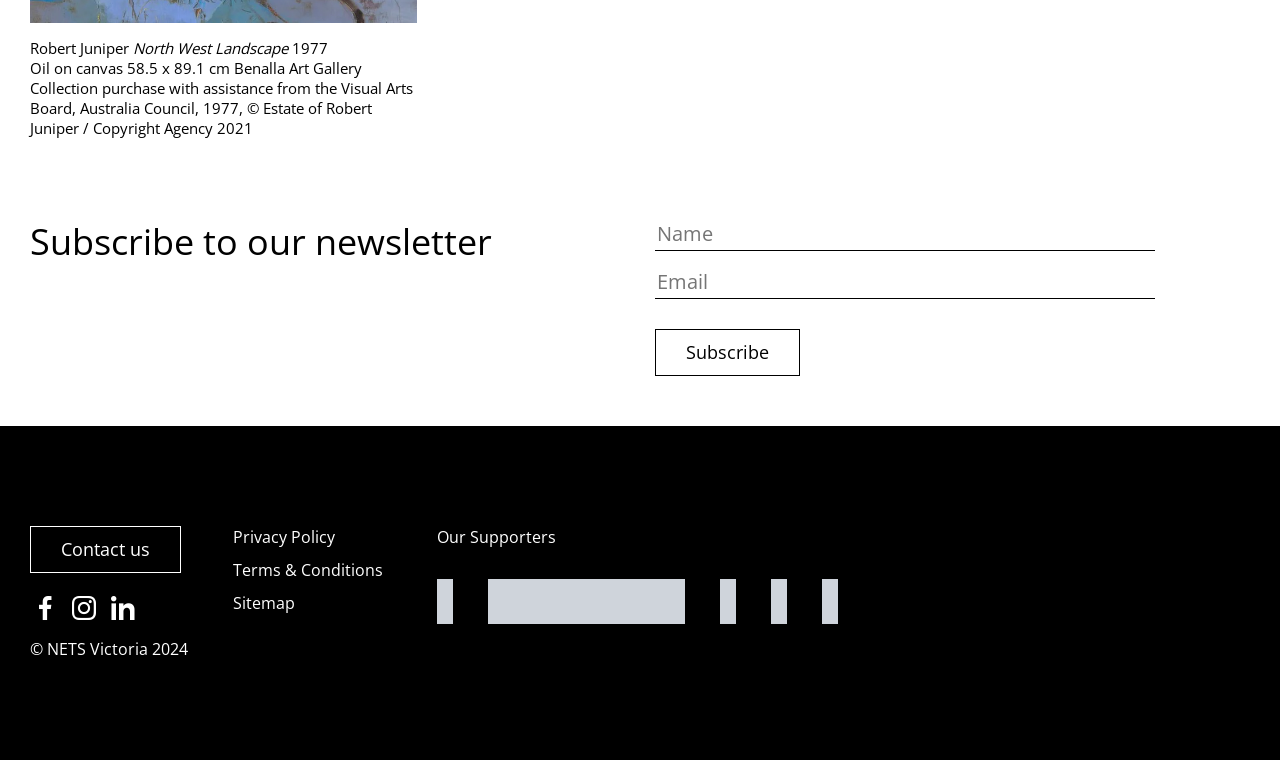Show the bounding box coordinates of the region that should be clicked to follow the instruction: "View Privacy Policy."

[0.182, 0.692, 0.341, 0.736]